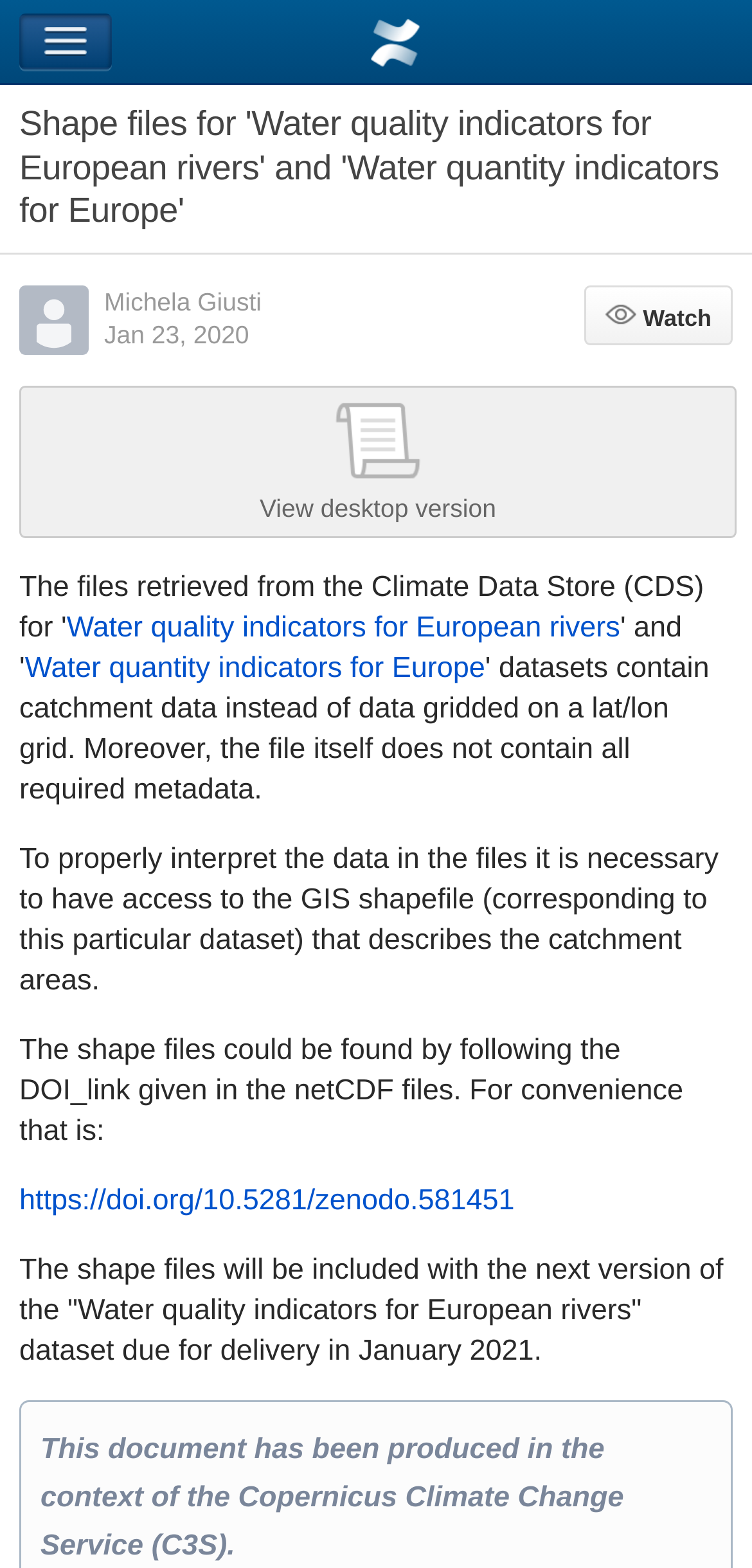Using the information in the image, give a comprehensive answer to the question: 
What is the purpose of the 'Watch' button?

The 'Watch' button is likely used to allow users to receive notifications when the page is updated, as it is a common feature in wiki-style websites.